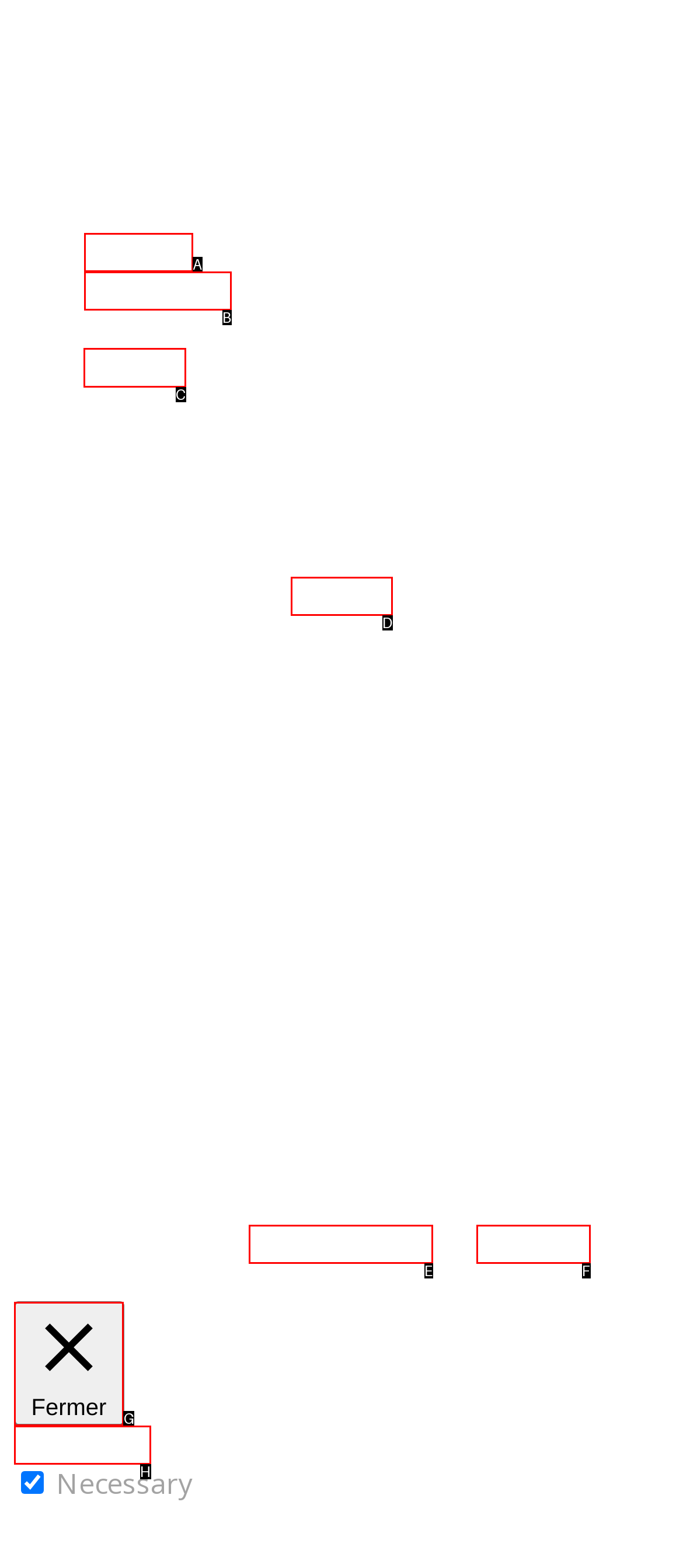Select the letter of the element you need to click to complete this task: Click on the 'Contact' link
Answer using the letter from the specified choices.

C